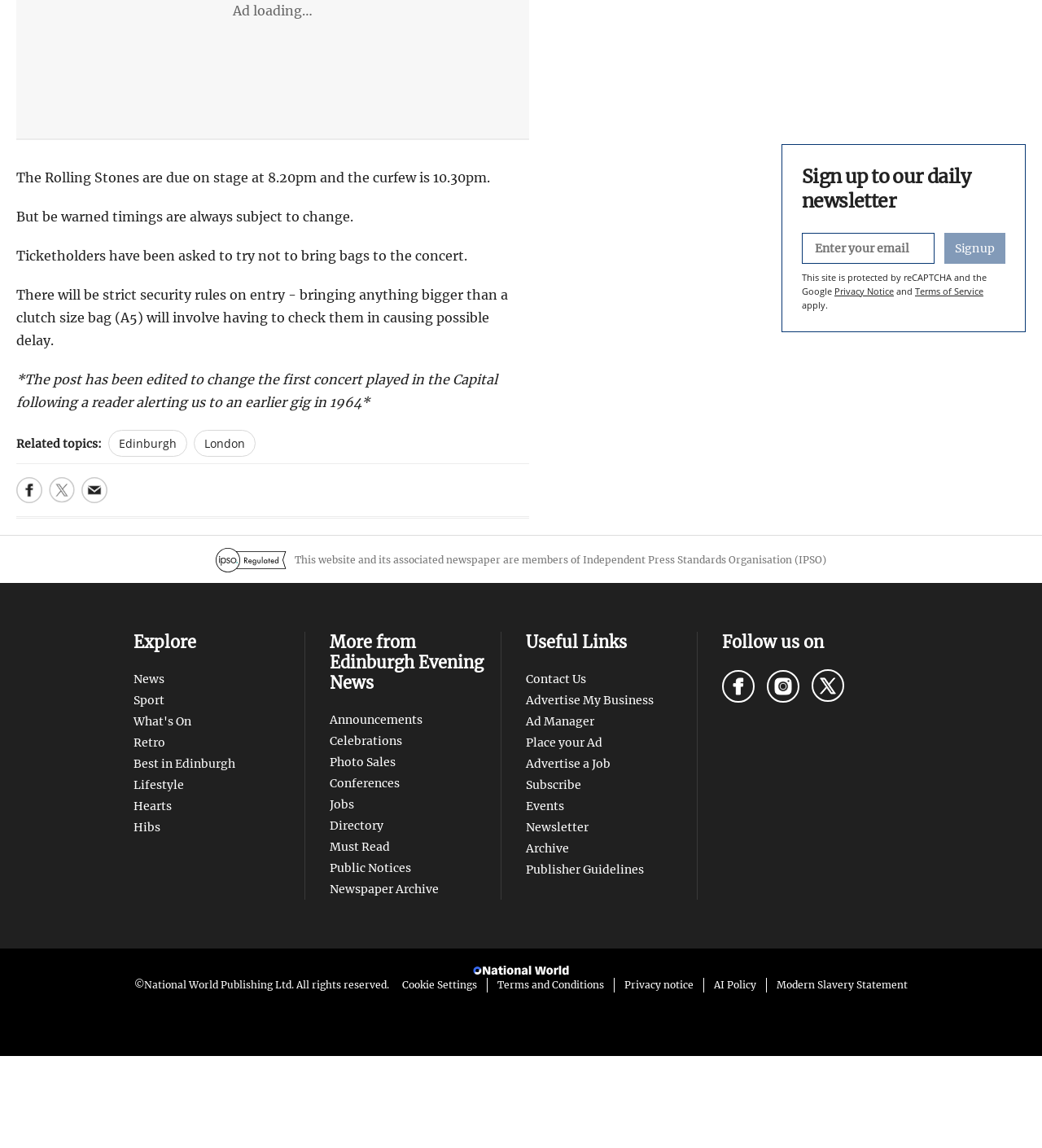Predict the bounding box coordinates for the UI element described as: "aria-label="Email" name="email" placeholder="Enter your email"". The coordinates should be four float numbers between 0 and 1, presented as [left, top, right, bottom].

[0.77, 0.042, 0.897, 0.068]